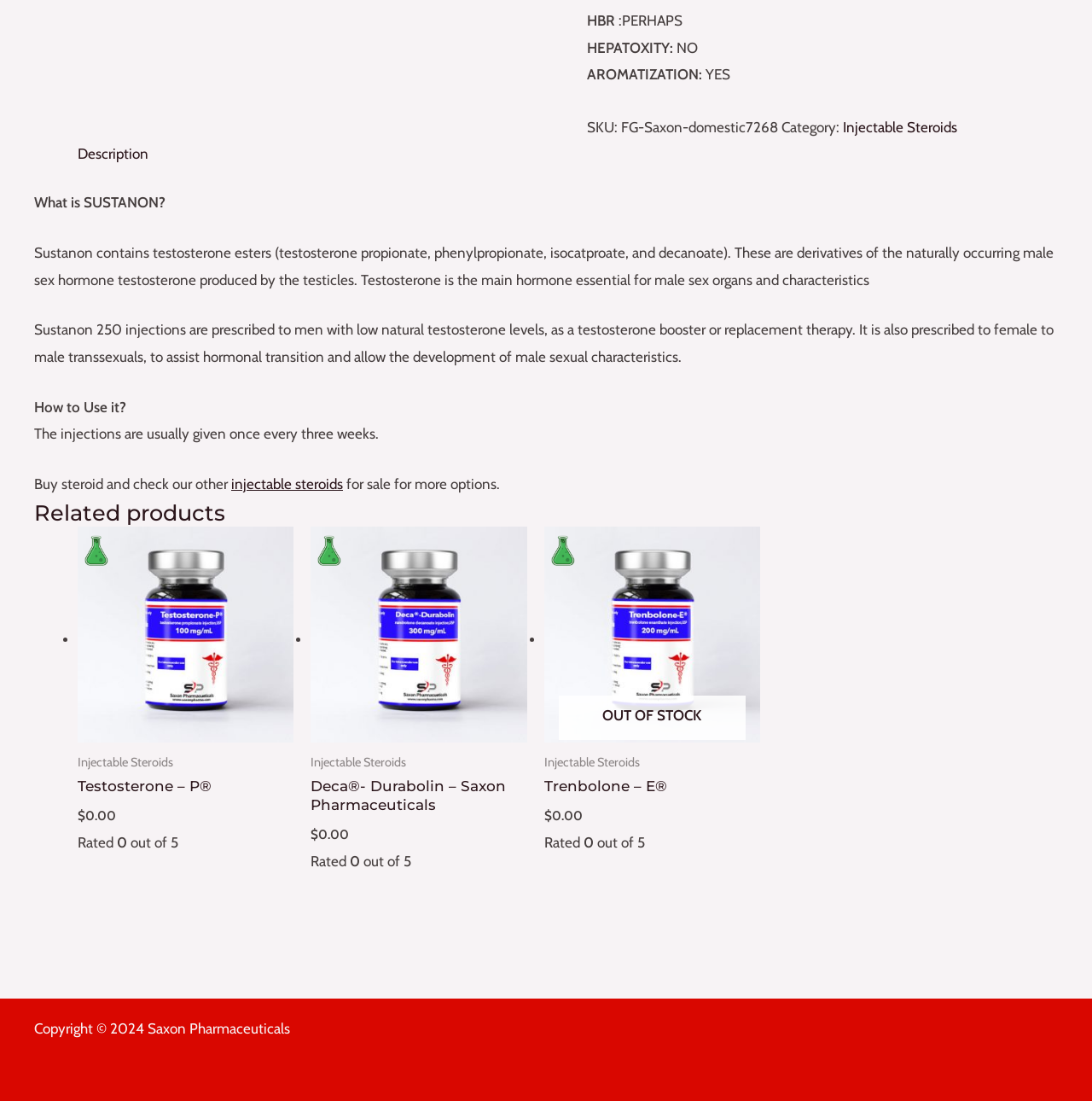Determine the bounding box coordinates of the UI element that matches the following description: "Injectable Steroids". The coordinates should be four float numbers between 0 and 1 in the format [left, top, right, bottom].

[0.772, 0.108, 0.877, 0.123]